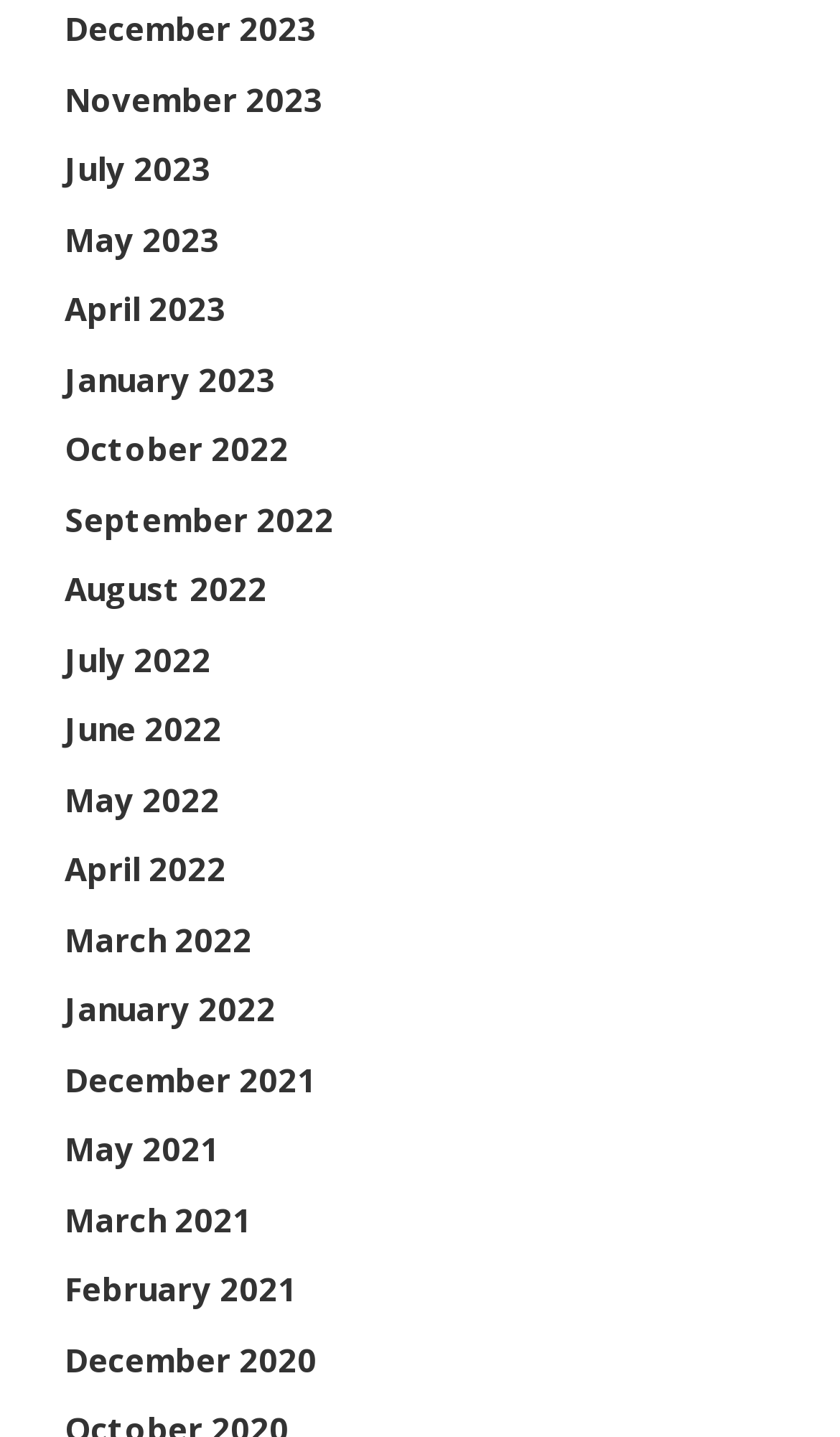Kindly determine the bounding box coordinates for the clickable area to achieve the given instruction: "go to November 2023".

[0.077, 0.054, 0.385, 0.084]